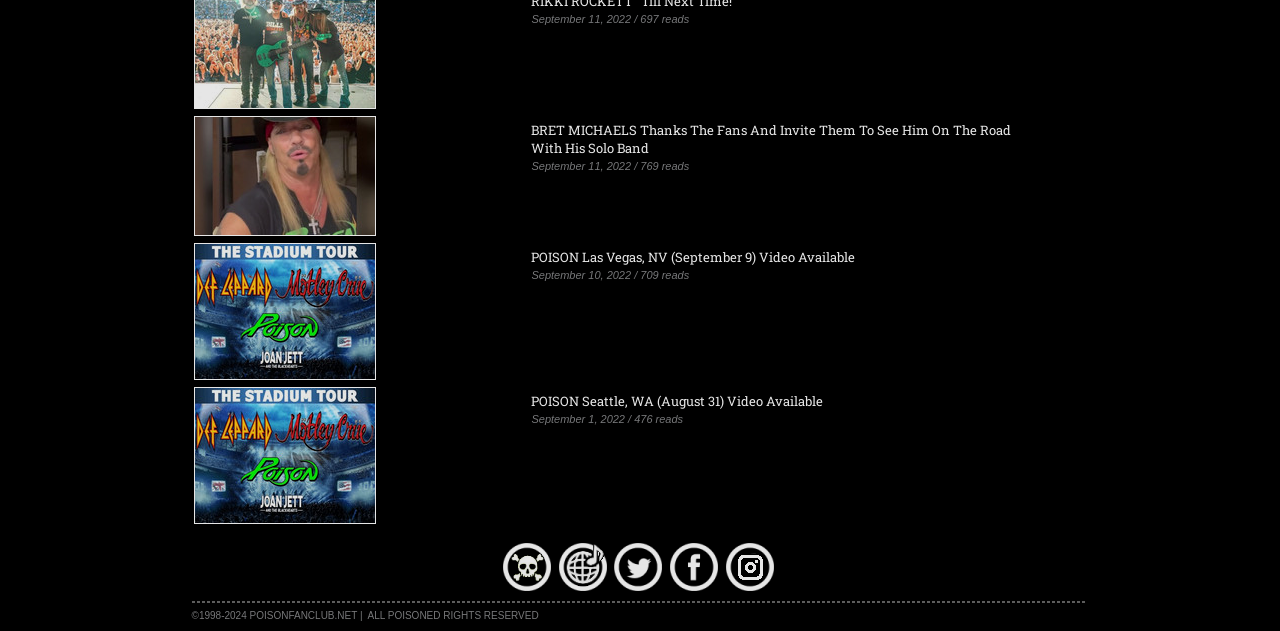Identify the bounding box coordinates of the section that should be clicked to achieve the task described: "Browse news archives".

[0.393, 0.917, 0.43, 0.942]